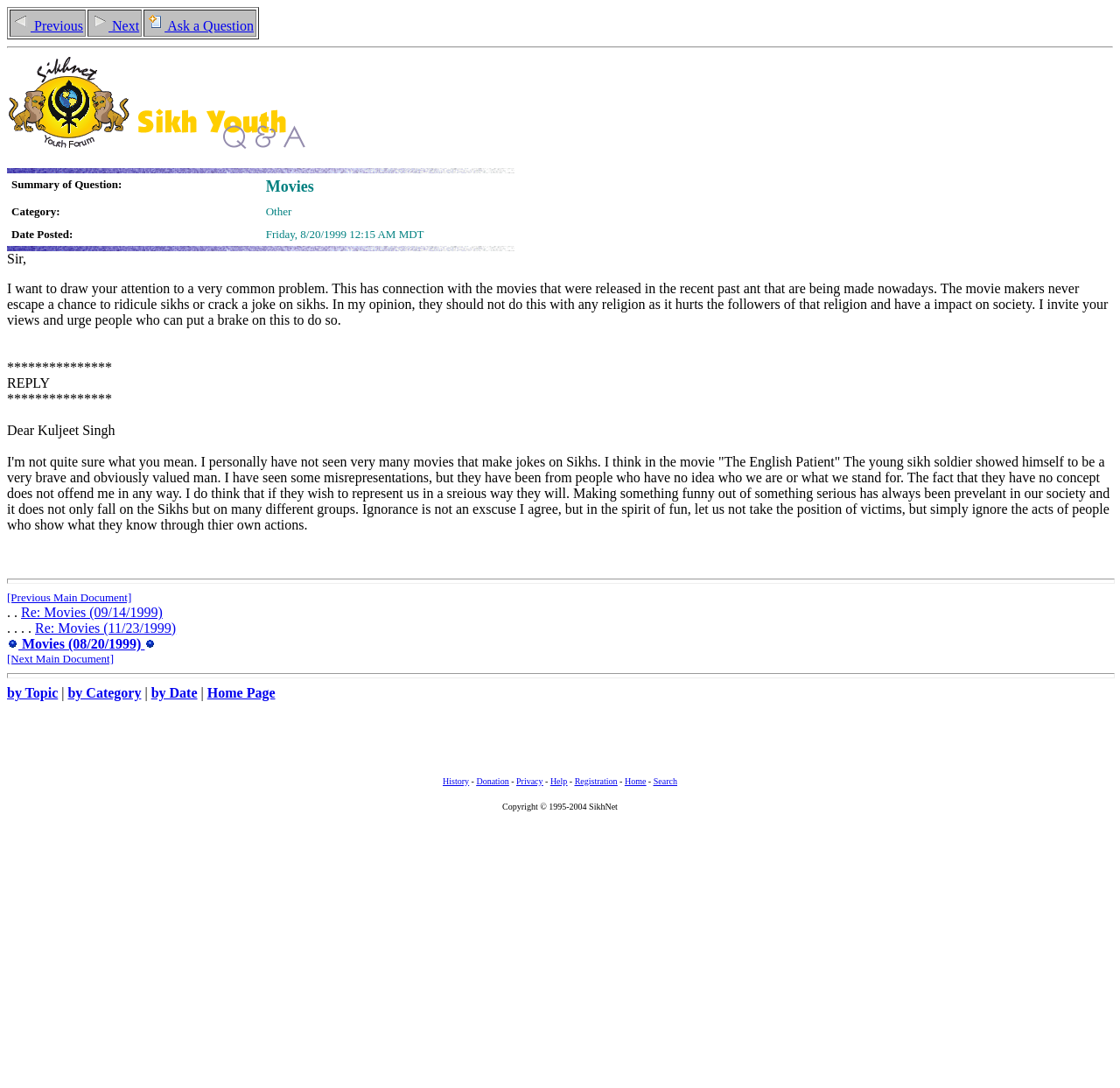Refer to the image and offer a detailed explanation in response to the question: How many replies are there to the question?

I found the number of replies to the question by counting the number of times the 'REPLY' text appears on the webpage. There are two instances of 'REPLY', indicating that there are two replies to the question.